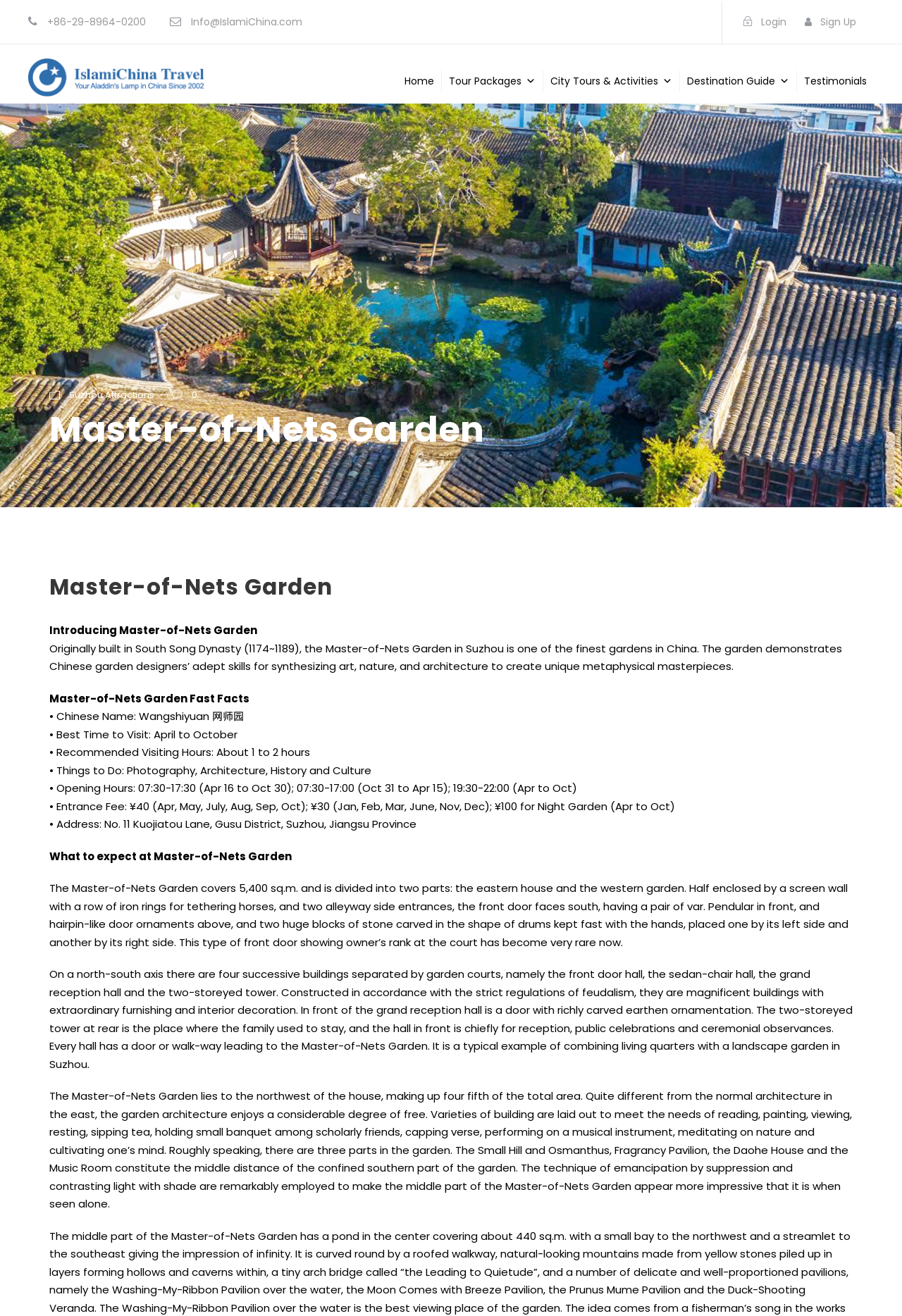What is the entrance fee for the Master-of-Nets Garden in April?
With the help of the image, please provide a detailed response to the question.

I found the entrance fee by looking at the static text elements on the webpage, where I saw a section titled 'Master-of-Nets Garden Fast Facts' and a bullet point with the text '• Entrance Fee: ¥40 (Apr, May, July, Aug, Sep, Oct); ¥30 (Jan, Feb, Mar, June, Nov, Dec); ¥100 for Night Garden (Apr to Oct)'.